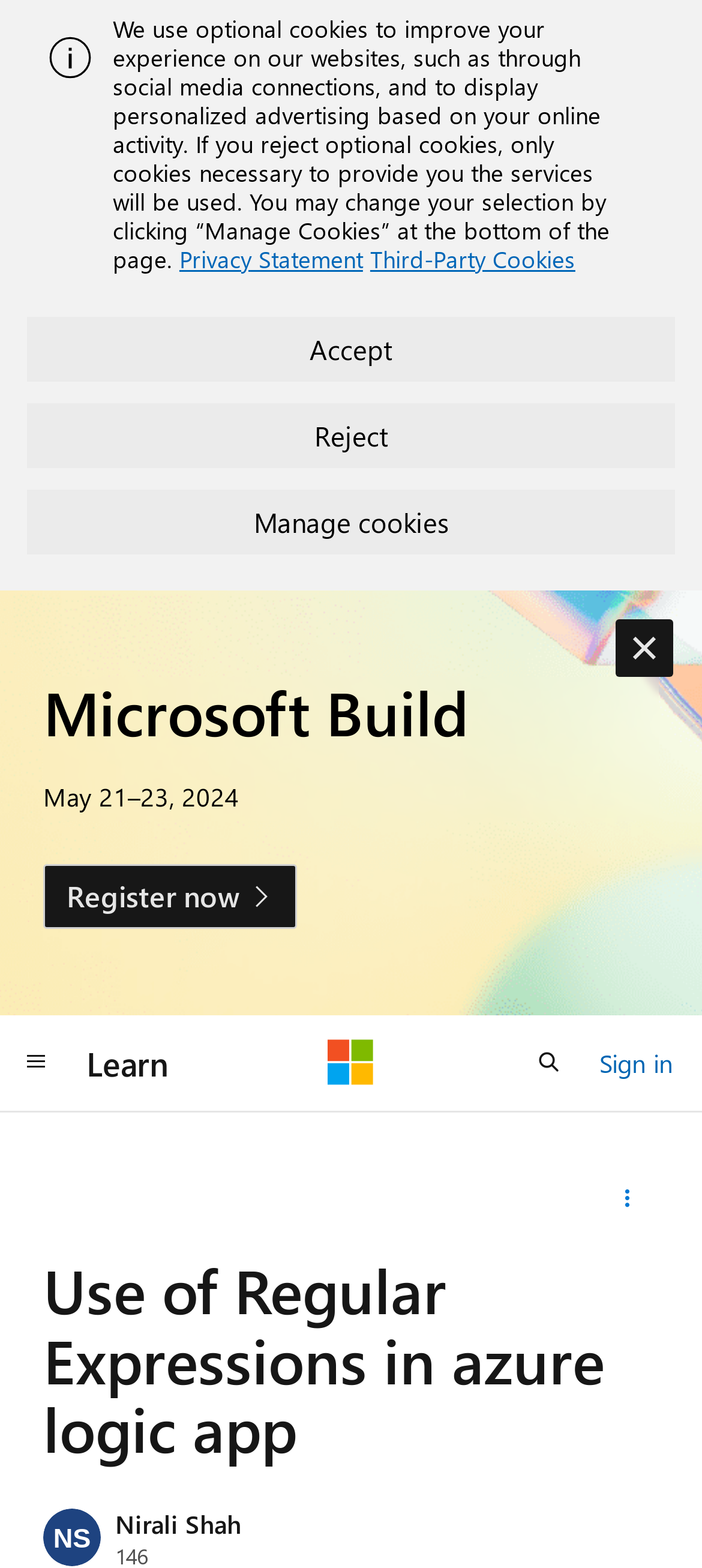Please identify the bounding box coordinates for the region that you need to click to follow this instruction: "Click the 'Sign in' link".

[0.854, 0.663, 0.959, 0.692]